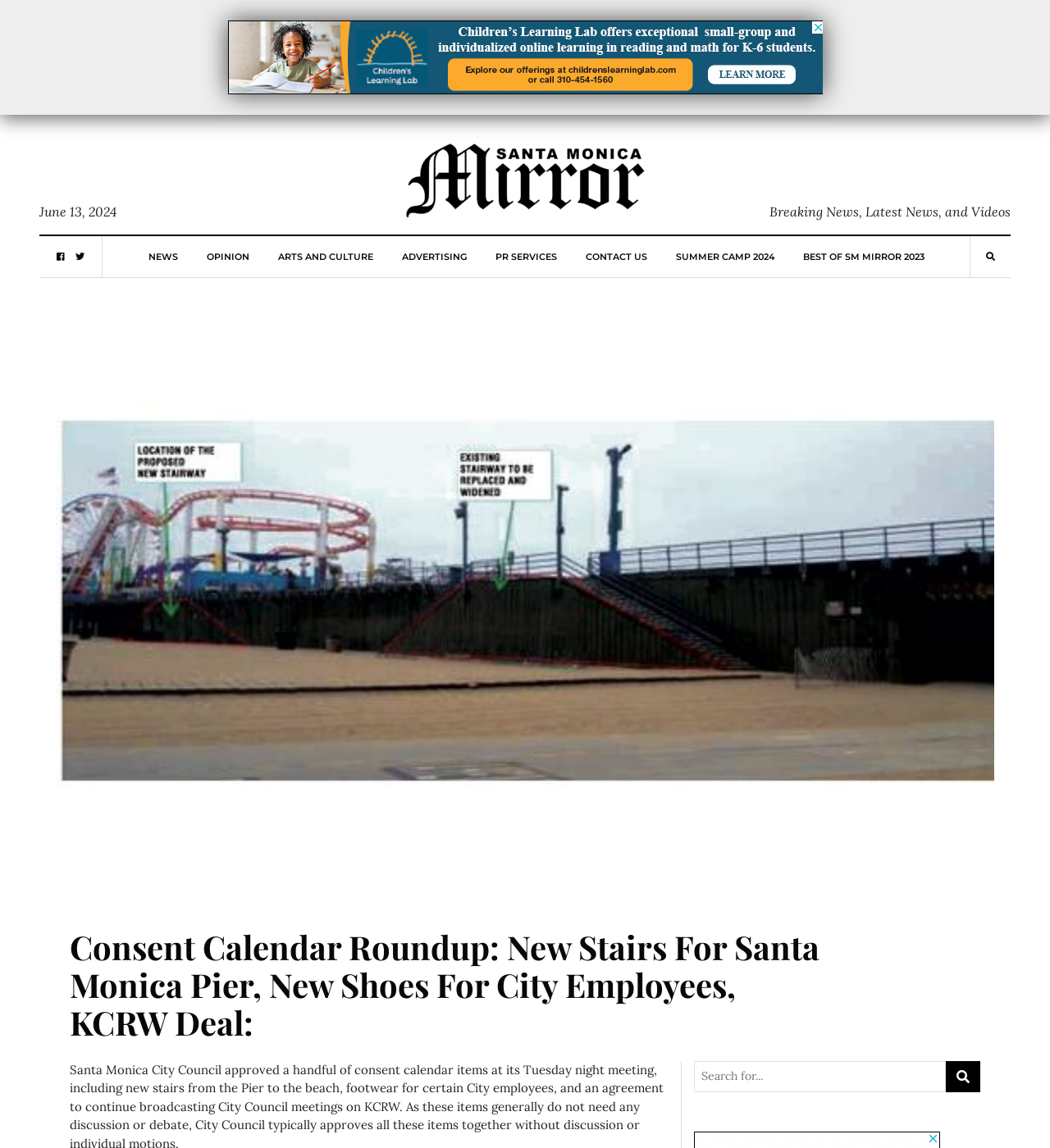Give a one-word or one-phrase response to the question: 
What type of content is available on this website?

News, Opinion, Arts and Culture